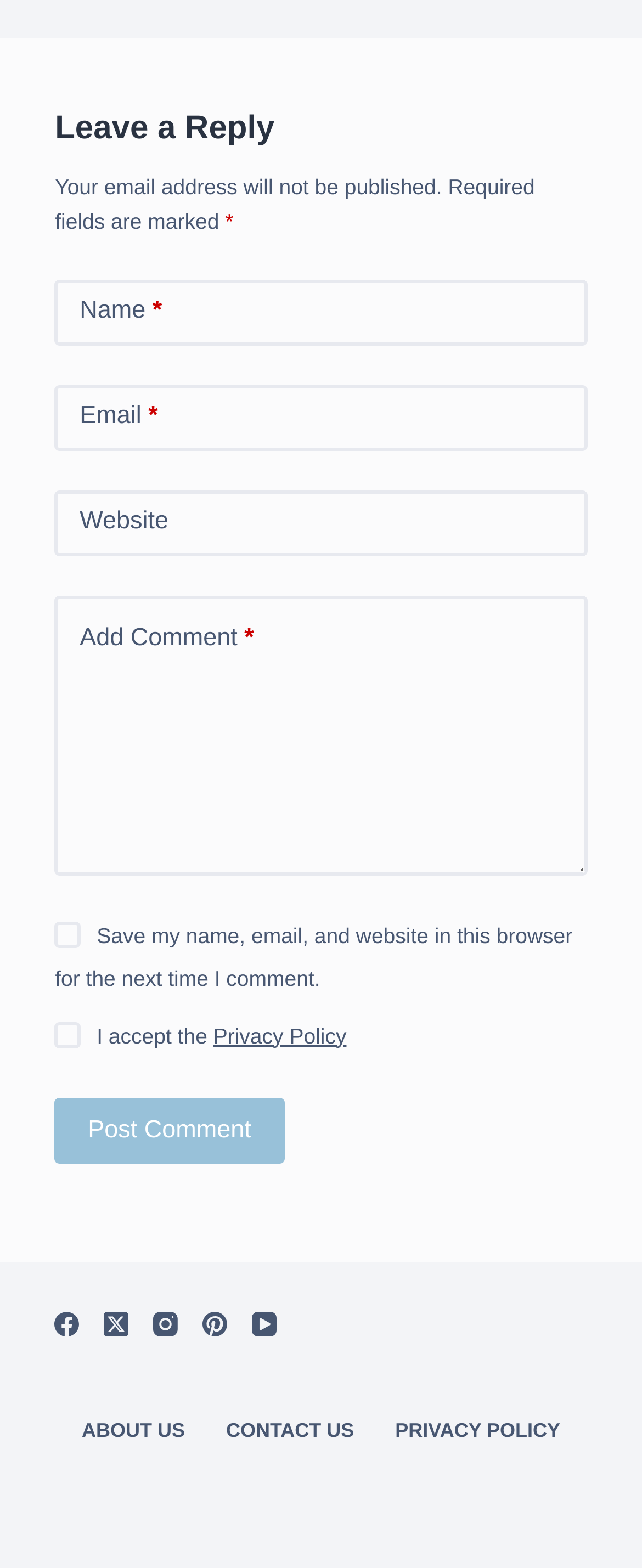Kindly provide the bounding box coordinates of the section you need to click on to fulfill the given instruction: "Enter your name".

[0.086, 0.178, 0.914, 0.22]